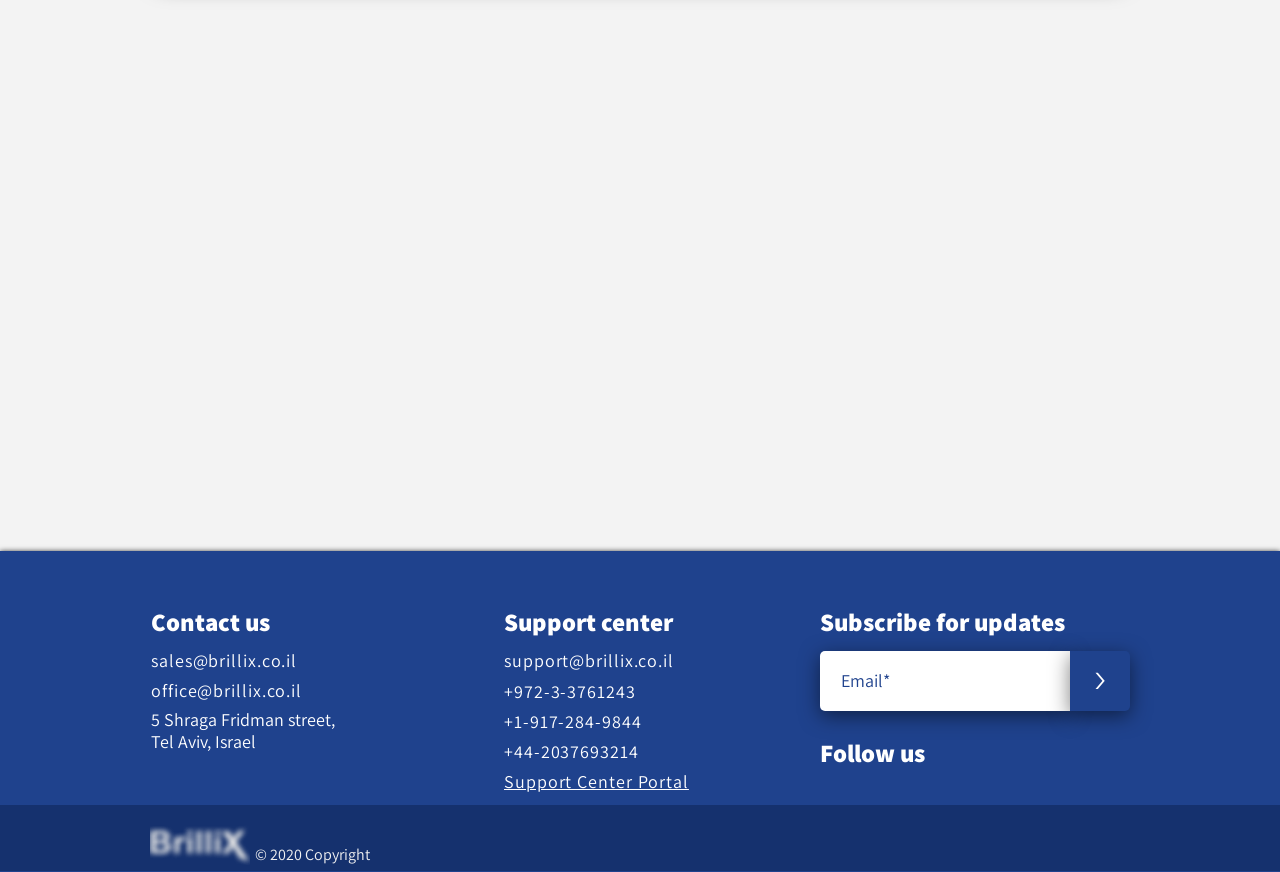Determine the bounding box coordinates for the clickable element to execute this instruction: "Follow us on LinkedIn". Provide the coordinates as four float numbers between 0 and 1, i.e., [left, top, right, bottom].

[0.764, 0.849, 0.784, 0.878]